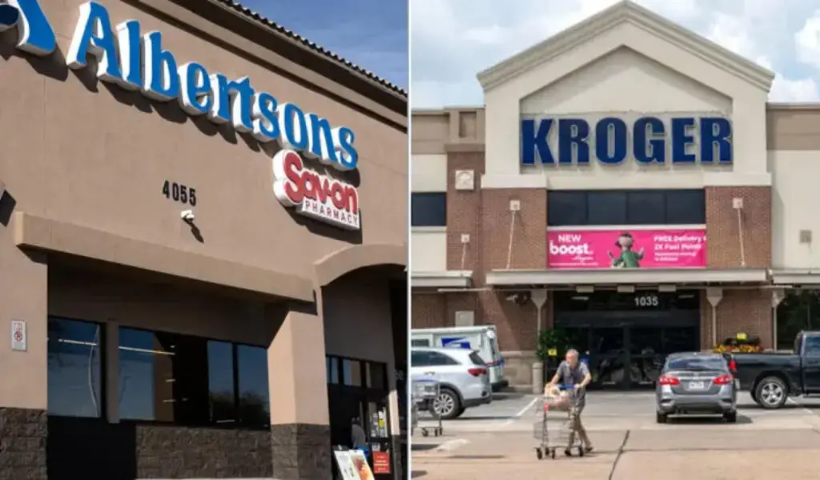Describe the image with as much detail as possible.

The image features two prominent grocery store chains, Albertsons and Kroger, positioned side by side. On the left, the exterior of an Albertsons store is visible, showcasing its trademark signage that includes the word "Albertsons" prominently displayed in blue letters. Adjacent to it is the entrance to a Kroger store on the right, characterized by its own distinct architecture and branding, highlighted by a bold "KROGER" sign. A shopper can be seen pushing a cart in front of the Kroger entrance, adding a sense of activity and community to the scene. This image is relevant in the context of discussions surrounding the proposed acquisition of Albertsons by Kroger, reflecting the competitive landscape in the grocery industry and the attention from regulators and lawmakers regarding such mergers.